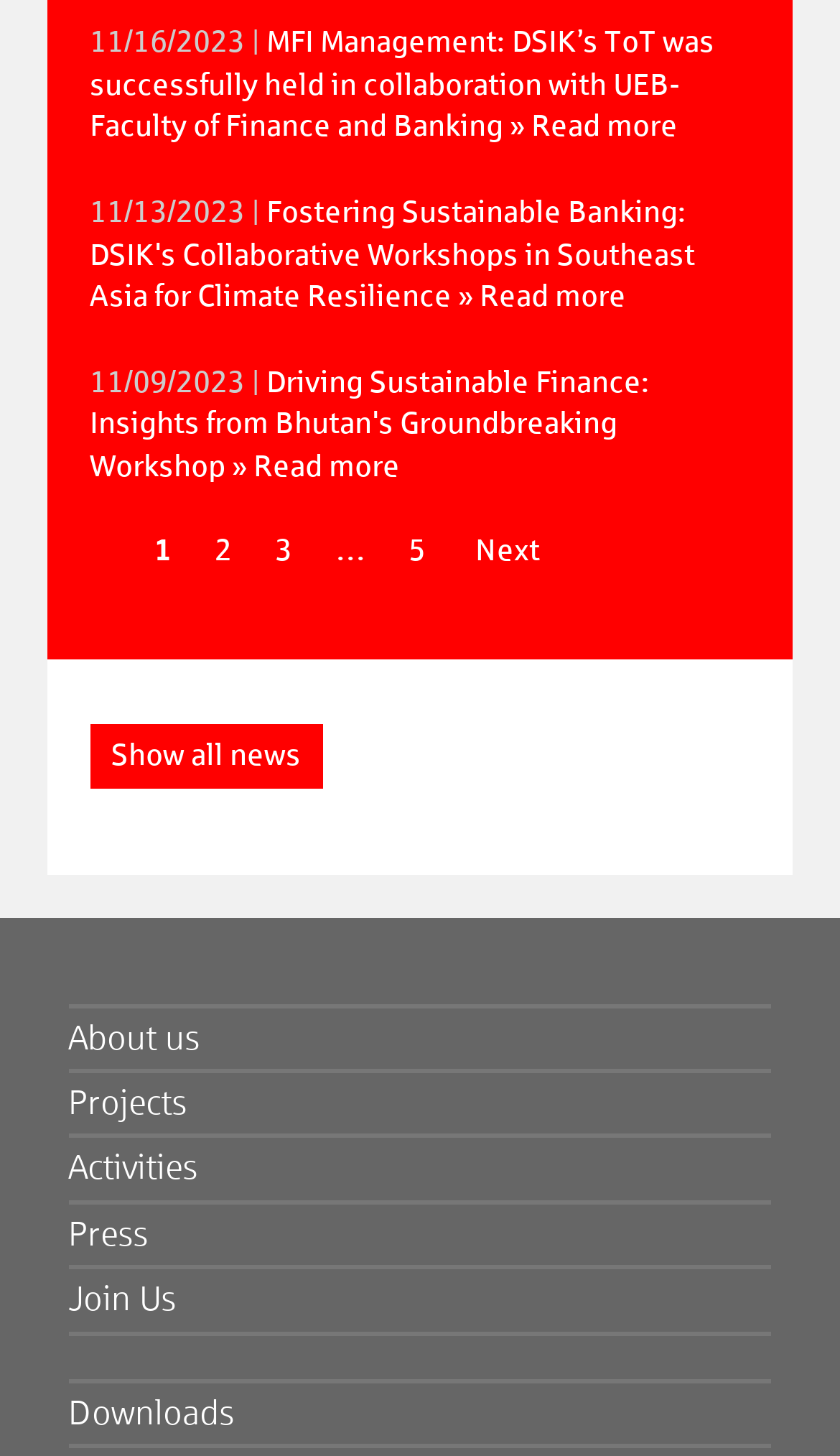Kindly determine the bounding box coordinates of the area that needs to be clicked to fulfill this instruction: "View page 2".

[0.256, 0.368, 0.276, 0.39]